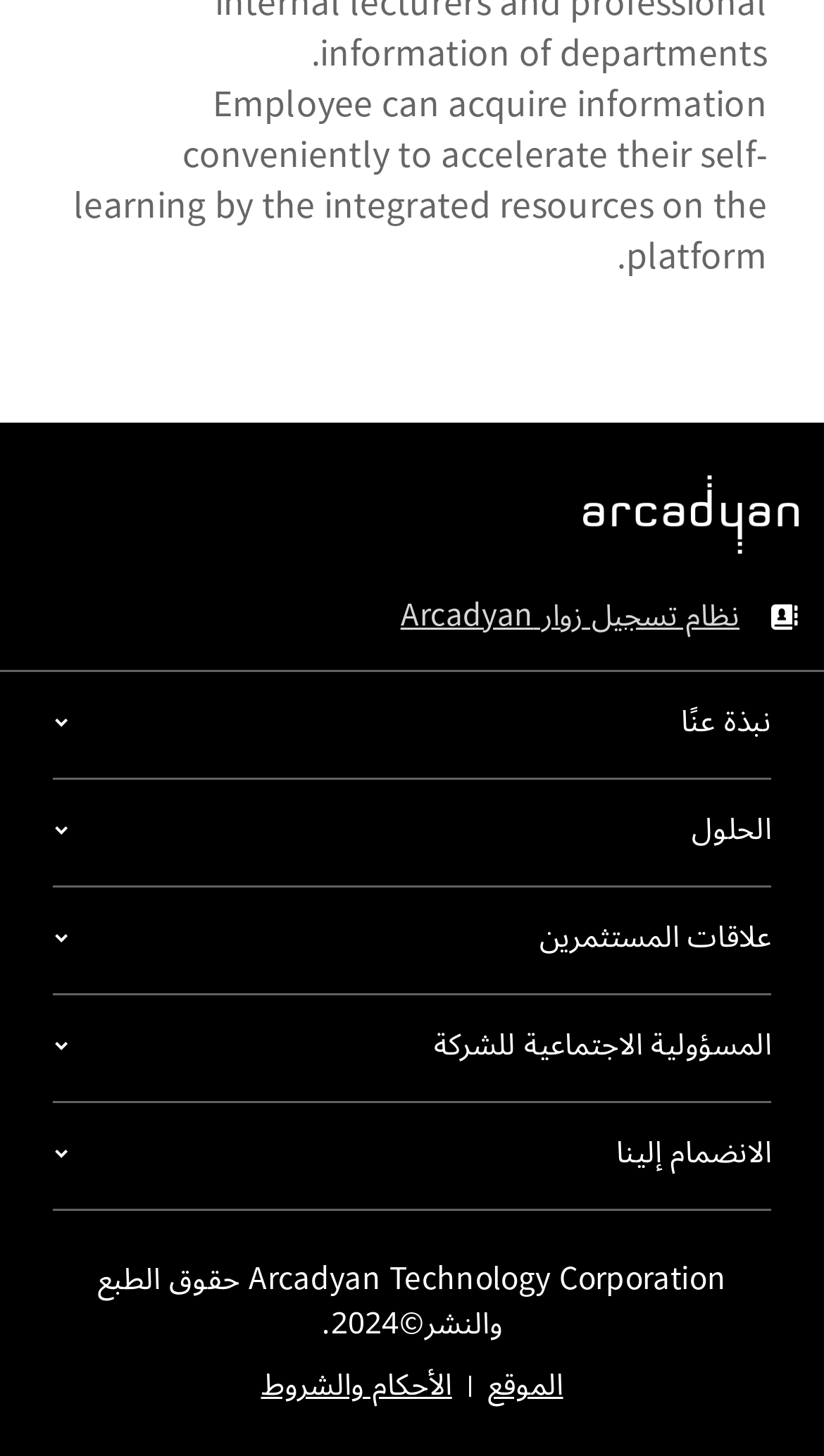By analyzing the image, answer the following question with a detailed response: What is the name of the company?

The name of the company can be found in the link element with the text 'Arcadyan Technology Corporation' and also in the image element with the same text, which is located at the top of the webpage.